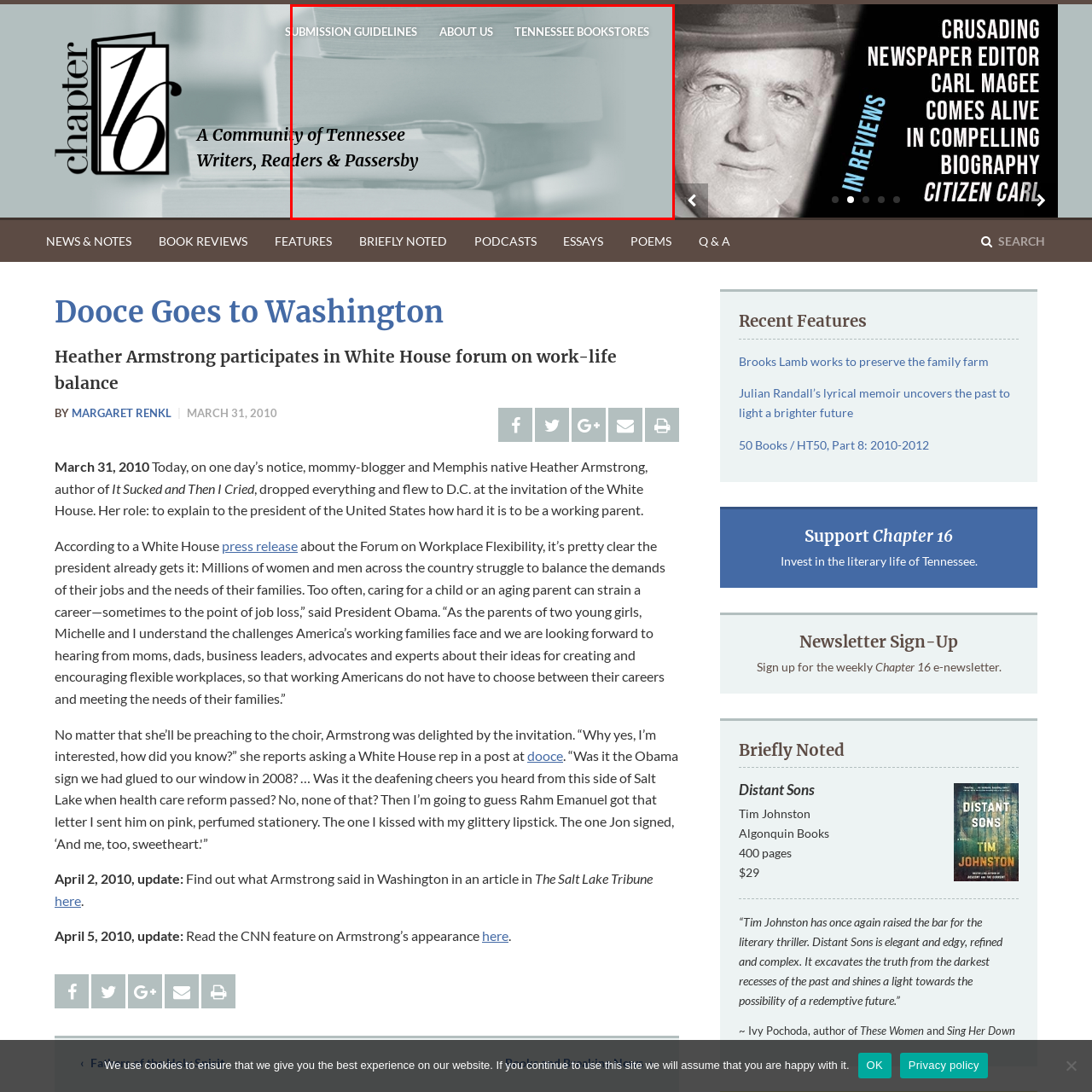What is the effect of the muted background?
Analyze the image within the red frame and provide a concise answer using only one word or a short phrase.

Emphasizes the books